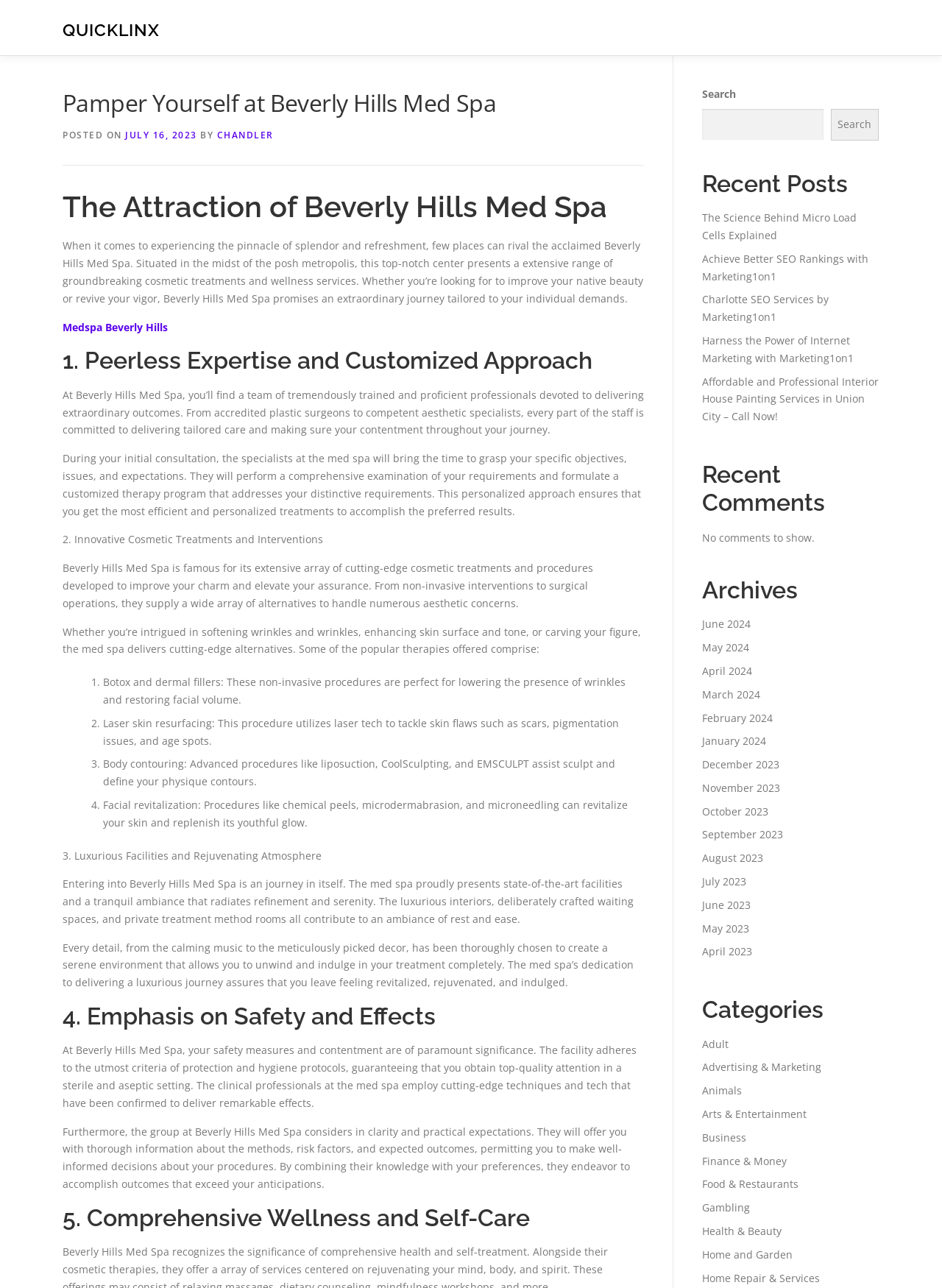What is the focus of the med spa's team?
Based on the image, answer the question with as much detail as possible.

The text 'The specialists at the med spa will bring the time to grasp your specific objectives, issues, and expectations. They will perform a comprehensive examination of your requirements and formulate a customized therapy program that addresses your distinctive requirements.' suggests that the focus of the med spa's team is on delivering tailored care to their clients.